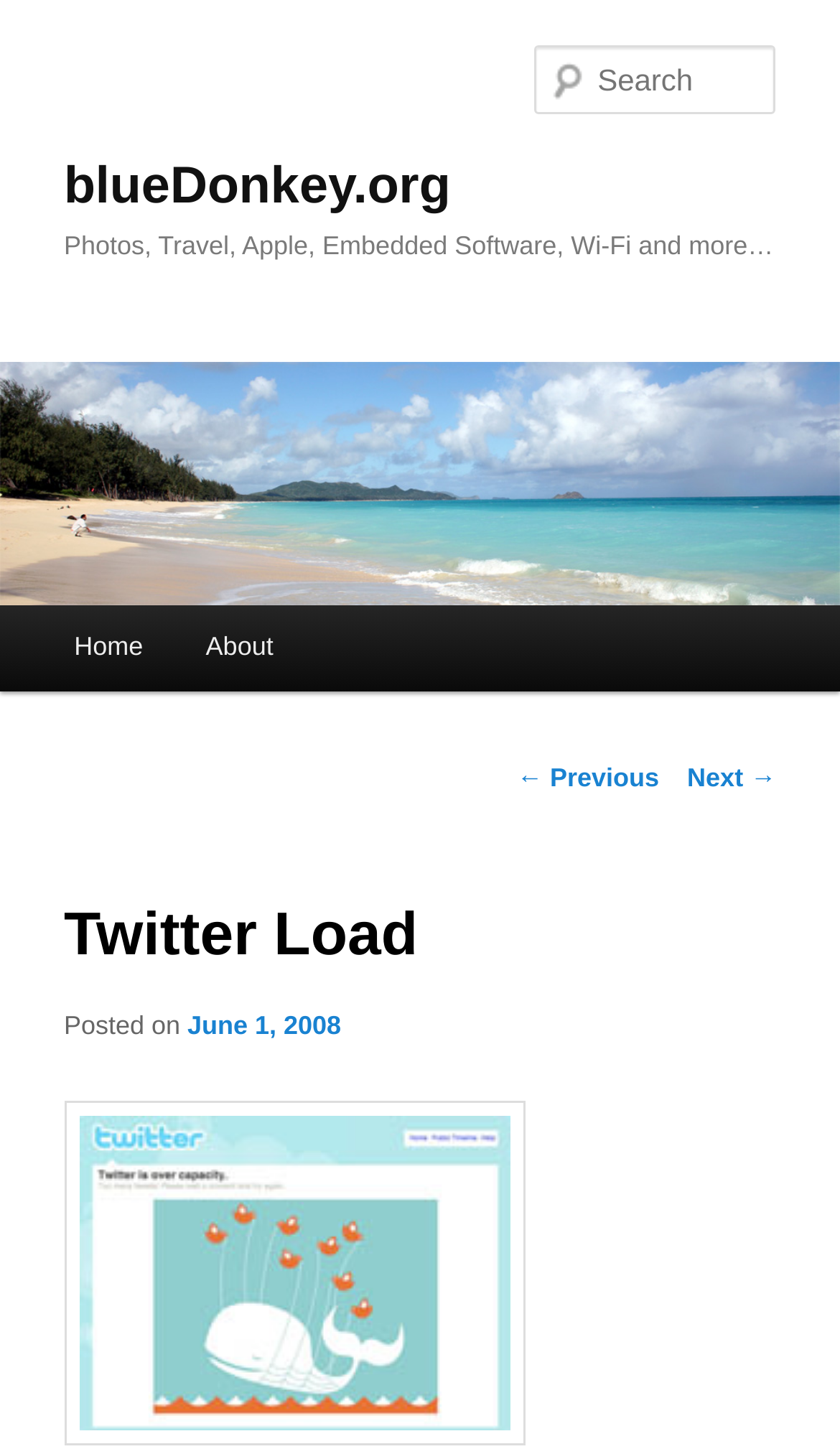What is the purpose of the textbox?
Answer the question with a thorough and detailed explanation.

The textbox is labeled as 'Search' and is located near the top of the webpage, indicating that its purpose is to allow users to search for content on the website.